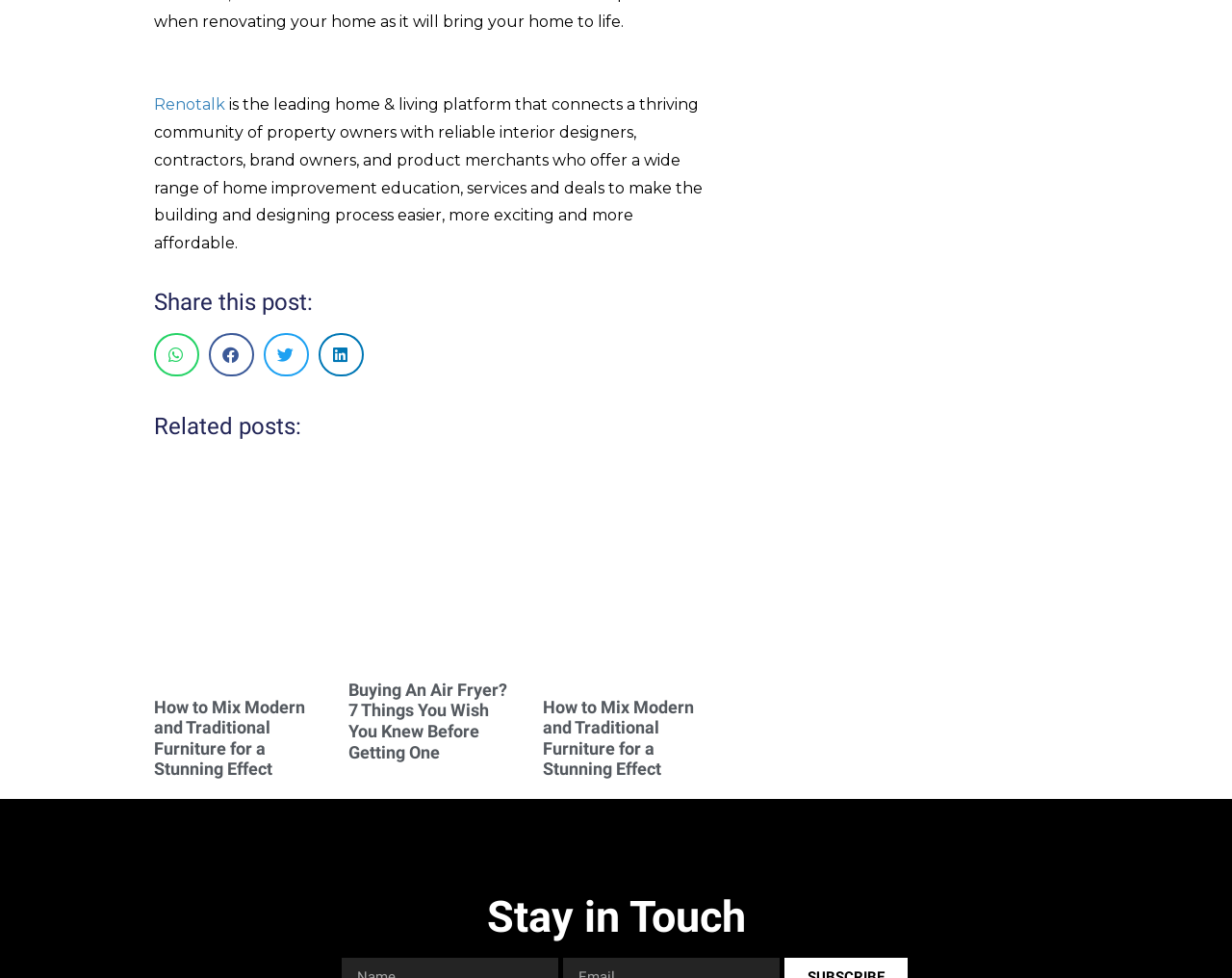Identify the bounding box coordinates of the element that should be clicked to fulfill this task: "Share this post on whatsapp". The coordinates should be provided as four float numbers between 0 and 1, i.e., [left, top, right, bottom].

[0.125, 0.341, 0.162, 0.385]